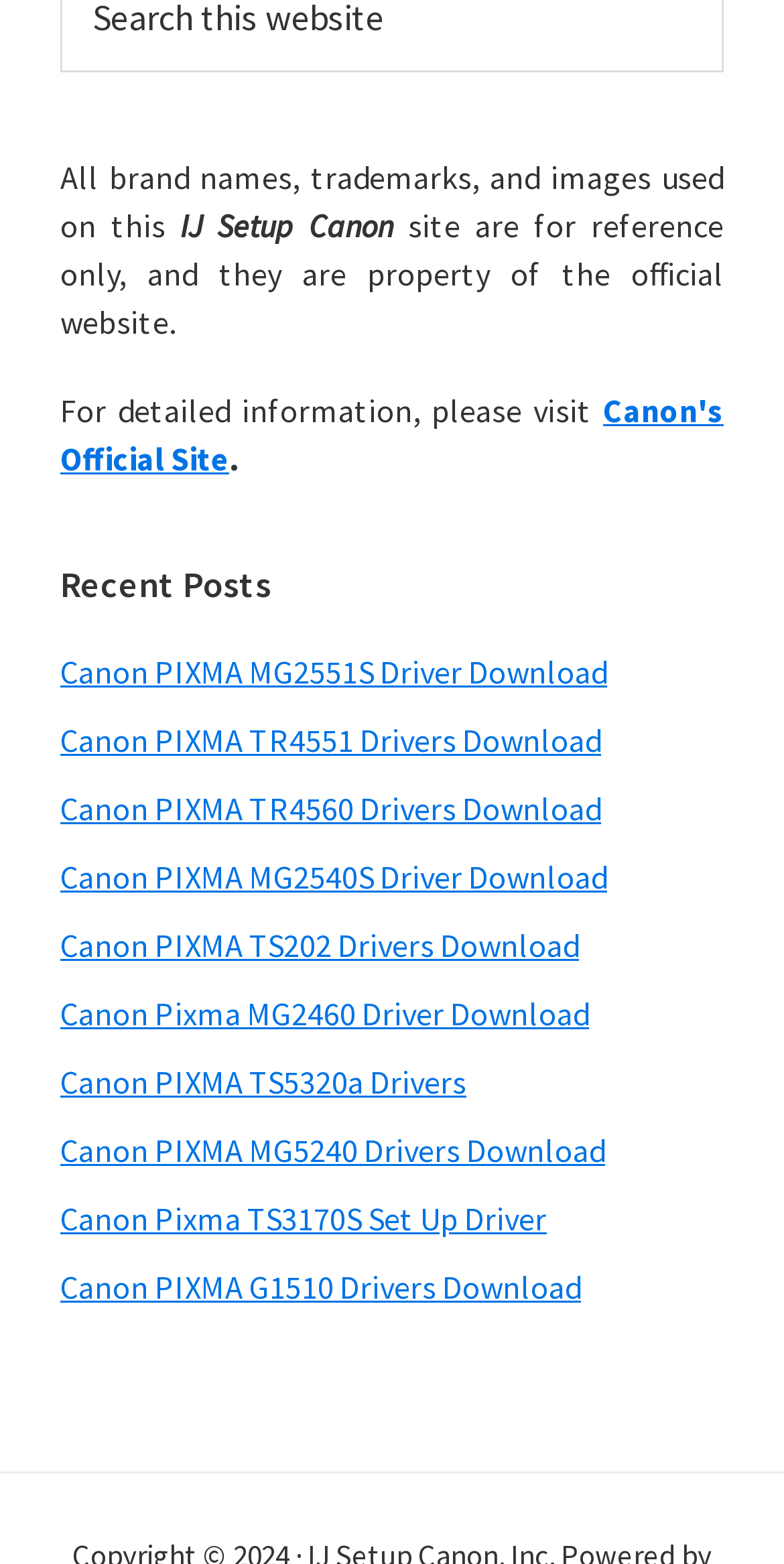Pinpoint the bounding box coordinates for the area that should be clicked to perform the following instruction: "Visit Canon's Official Site".

[0.077, 0.249, 0.923, 0.306]